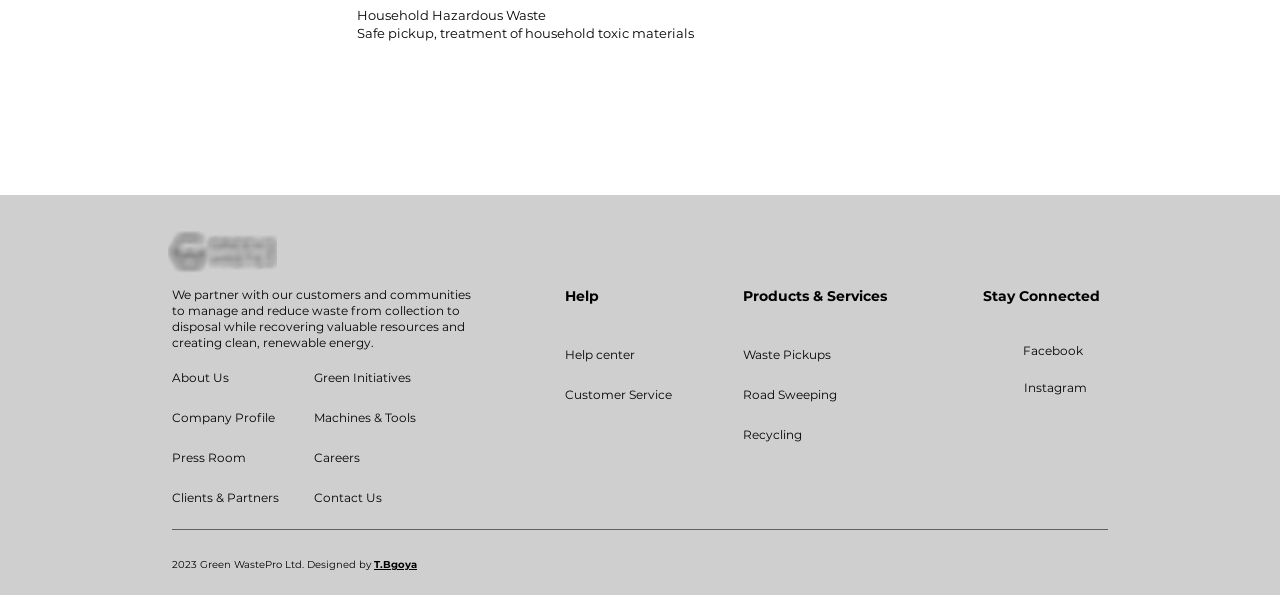Please locate the bounding box coordinates for the element that should be clicked to achieve the following instruction: "Follow on Facebook". Ensure the coordinates are given as four float numbers between 0 and 1, i.e., [left, top, right, bottom].

[0.768, 0.563, 0.79, 0.61]